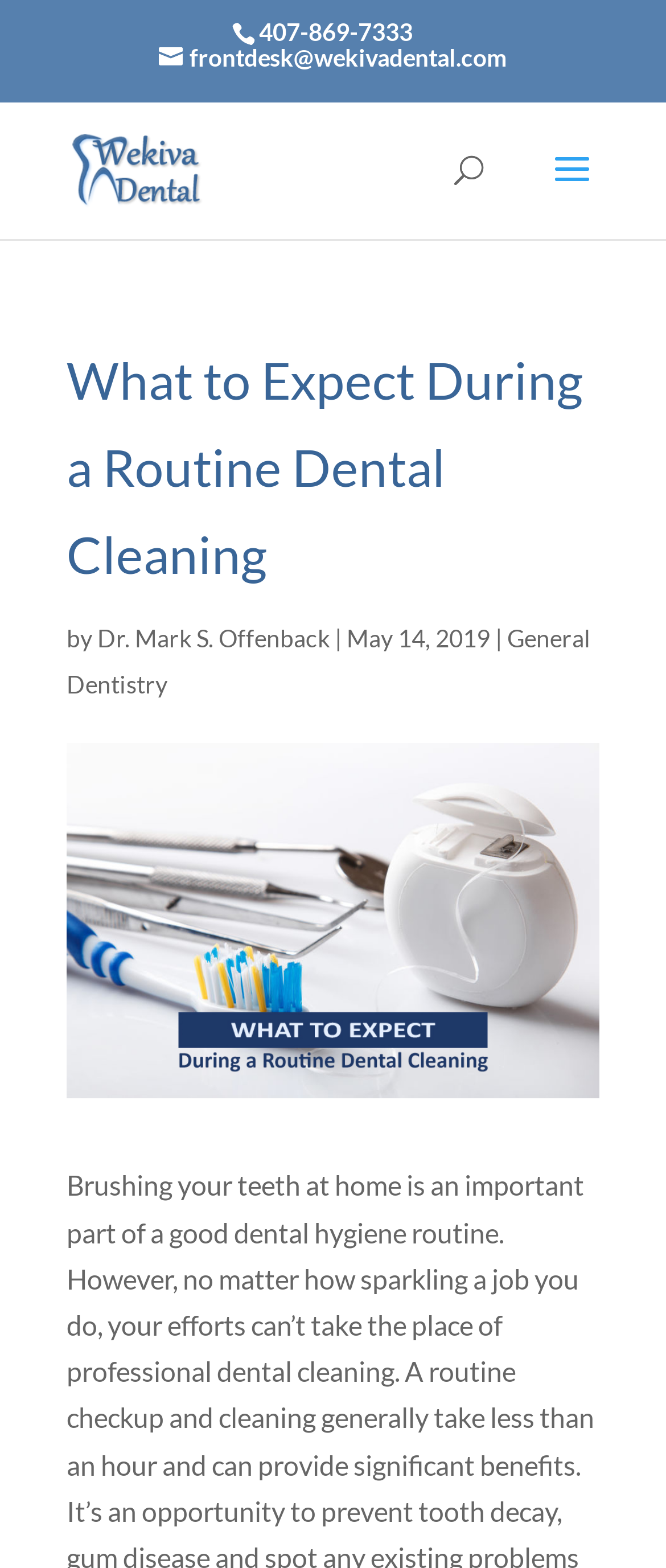Using the given description, provide the bounding box coordinates formatted as (top-left x, top-left y, bottom-right x, bottom-right y), with all values being floating point numbers between 0 and 1. Description: frontdesk@wekivadental.com

[0.238, 0.027, 0.762, 0.045]